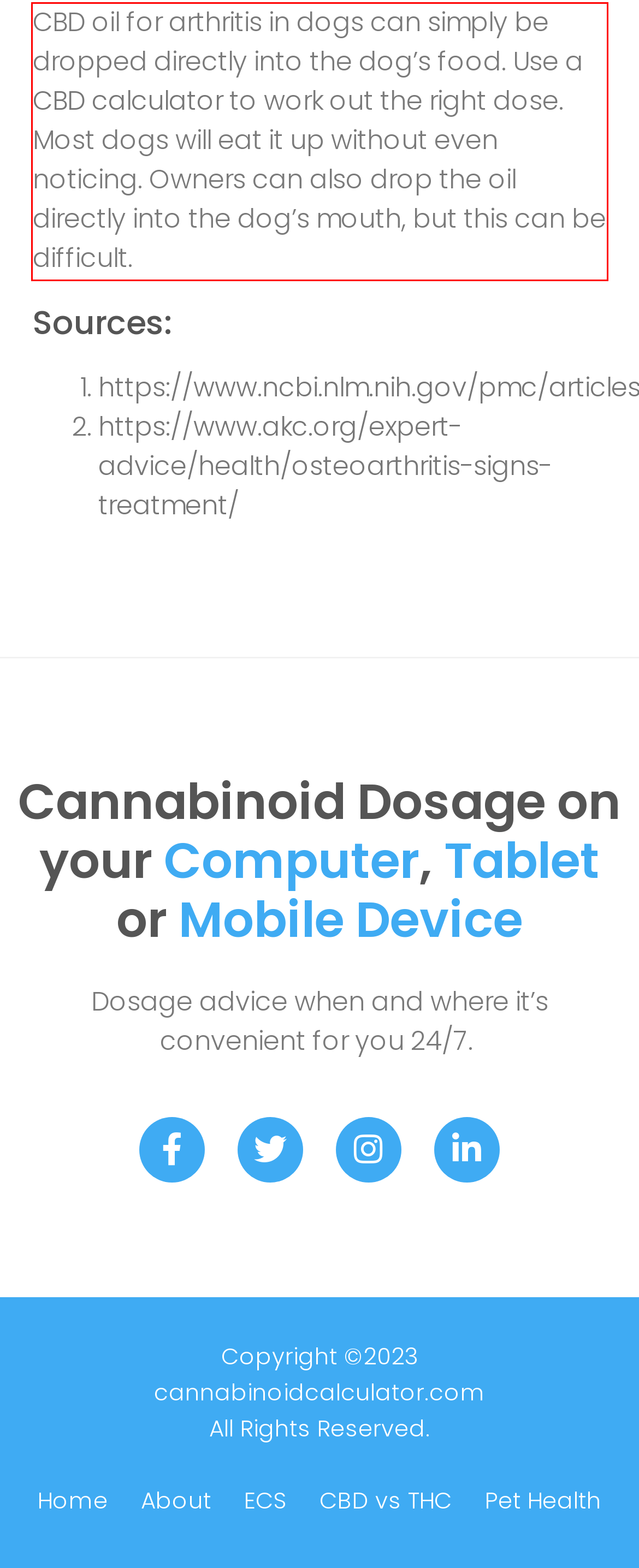Given a webpage screenshot, locate the red bounding box and extract the text content found inside it.

CBD oil for arthritis in dogs can simply be dropped directly into the dog’s food. Use a CBD calculator to work out the right dose. Most dogs will eat it up without even noticing. Owners can also drop the oil directly into the dog’s mouth, but this can be difficult.